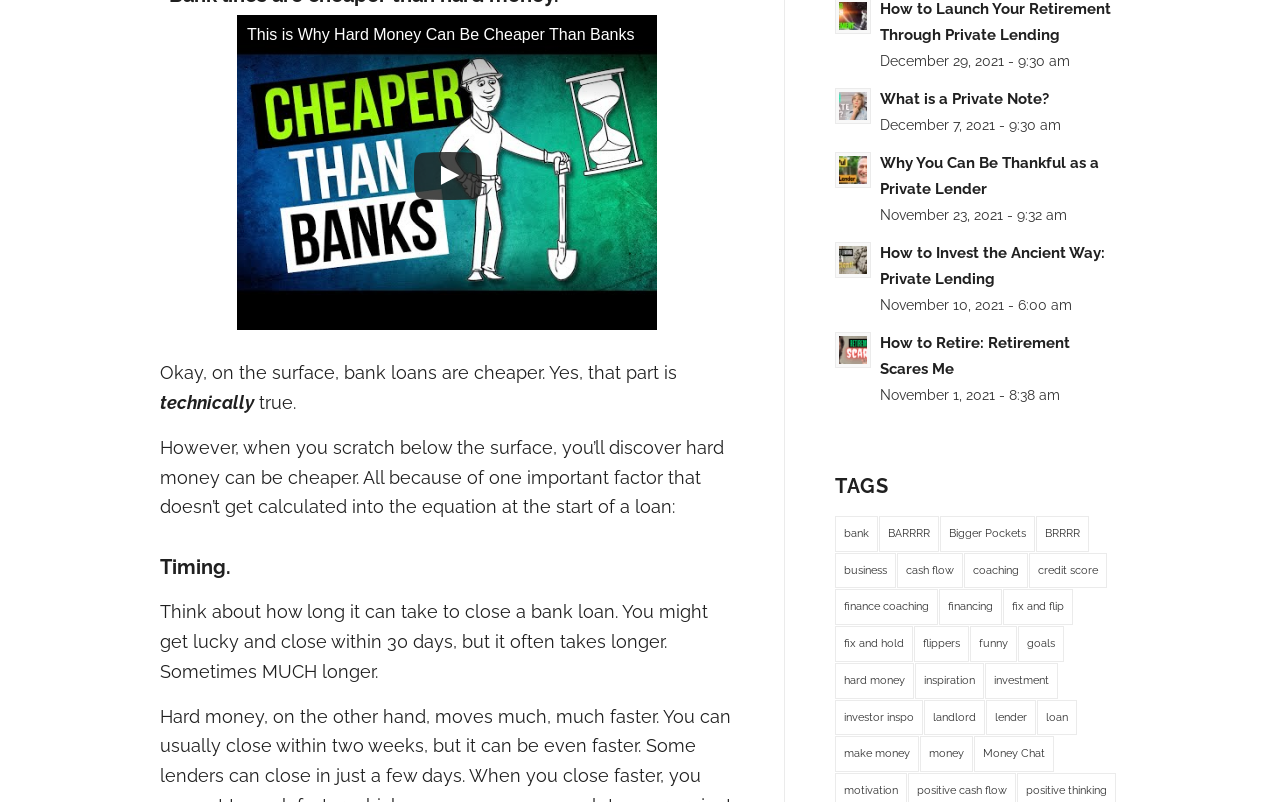What type of images are used on this webpage?
Please ensure your answer to the question is detailed and covers all necessary aspects.

The webpage contains several images, all of which are small and rectangular in shape, indicating that they are thumbnail images. These images are likely used to represent the articles or links on the webpage.